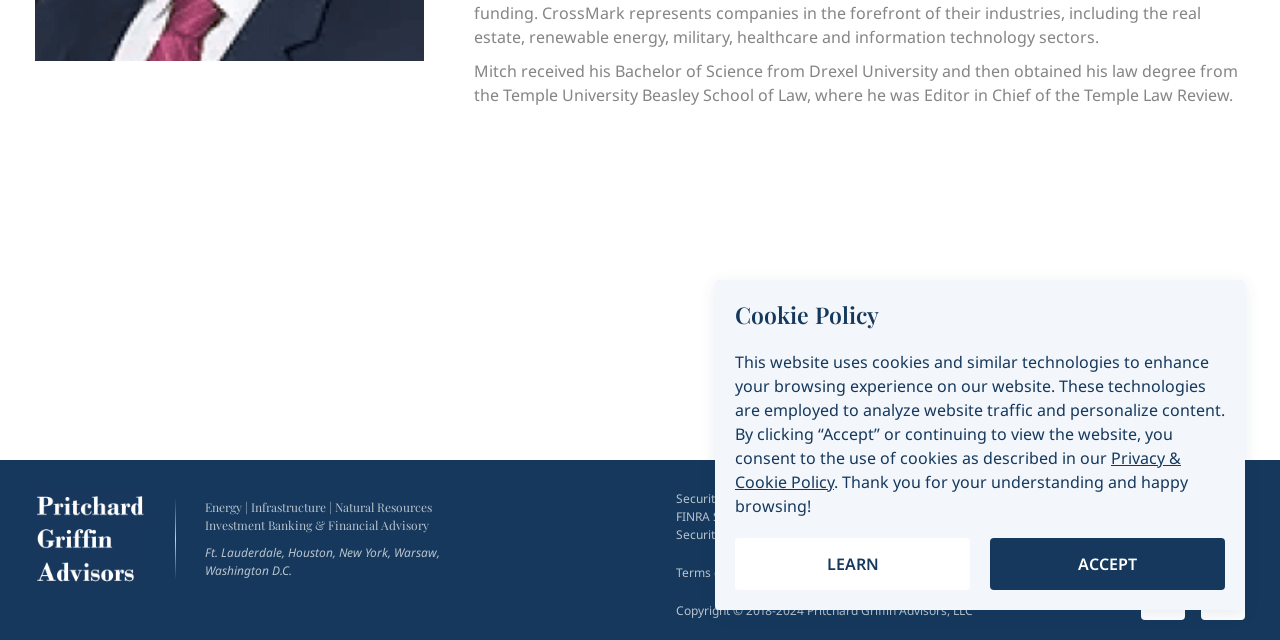Locate the bounding box coordinates for the element described below: "Privacy and Cookie Policy". The coordinates must be four float values between 0 and 1, formatted as [left, top, right, bottom].

[0.61, 0.881, 0.719, 0.908]